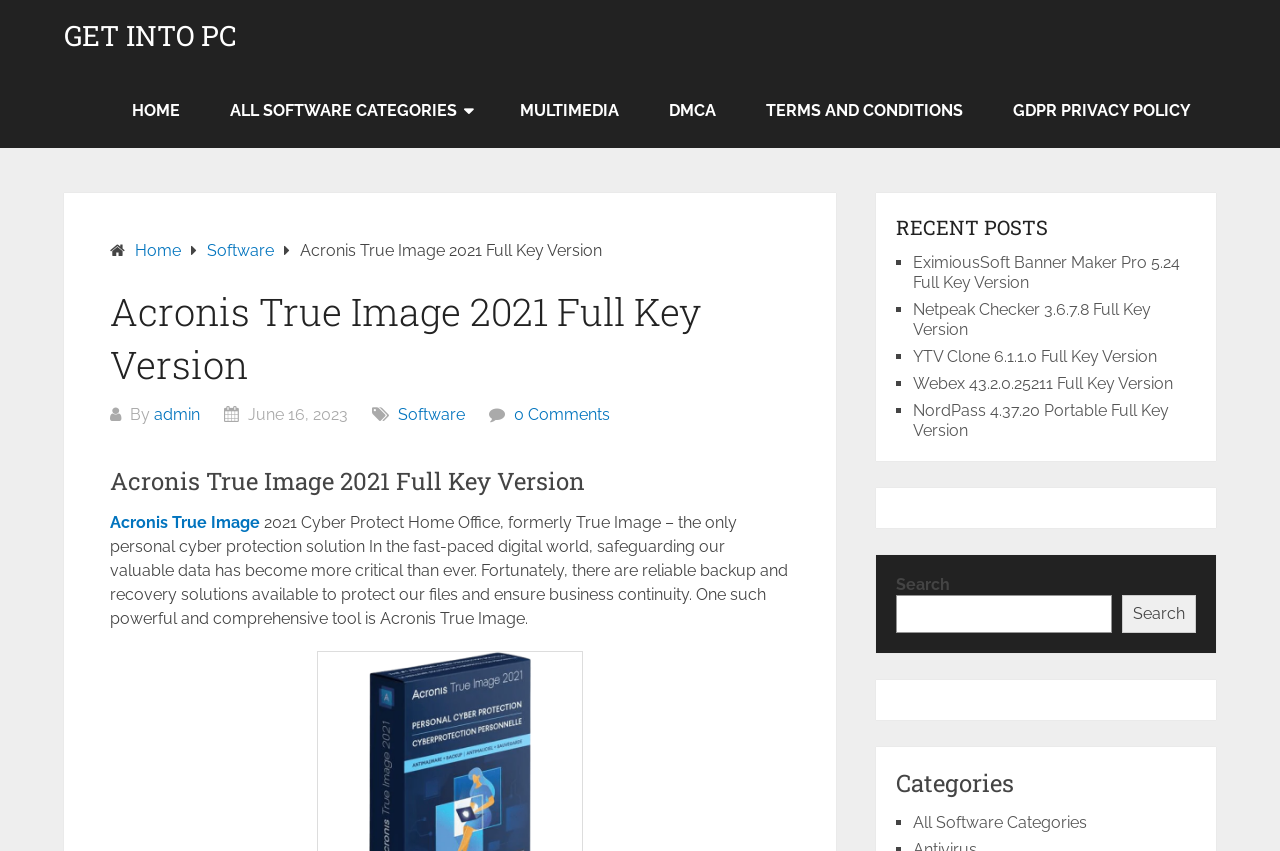Find the bounding box coordinates for the element that must be clicked to complete the instruction: "Click on the 'HOME' link". The coordinates should be four float numbers between 0 and 1, indicated as [left, top, right, bottom].

[0.084, 0.087, 0.16, 0.174]